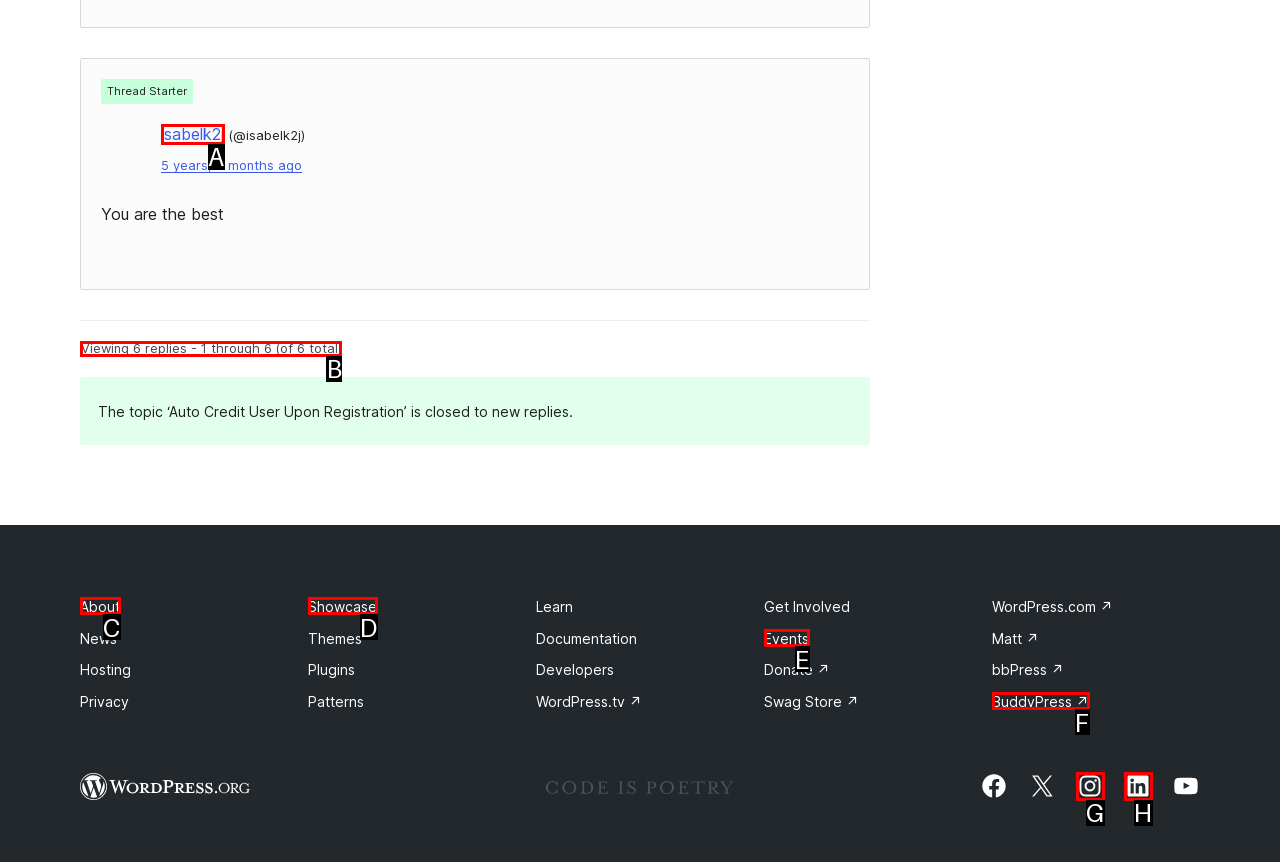Determine the HTML element to click for the instruction: View the topic's replies.
Answer with the letter corresponding to the correct choice from the provided options.

B